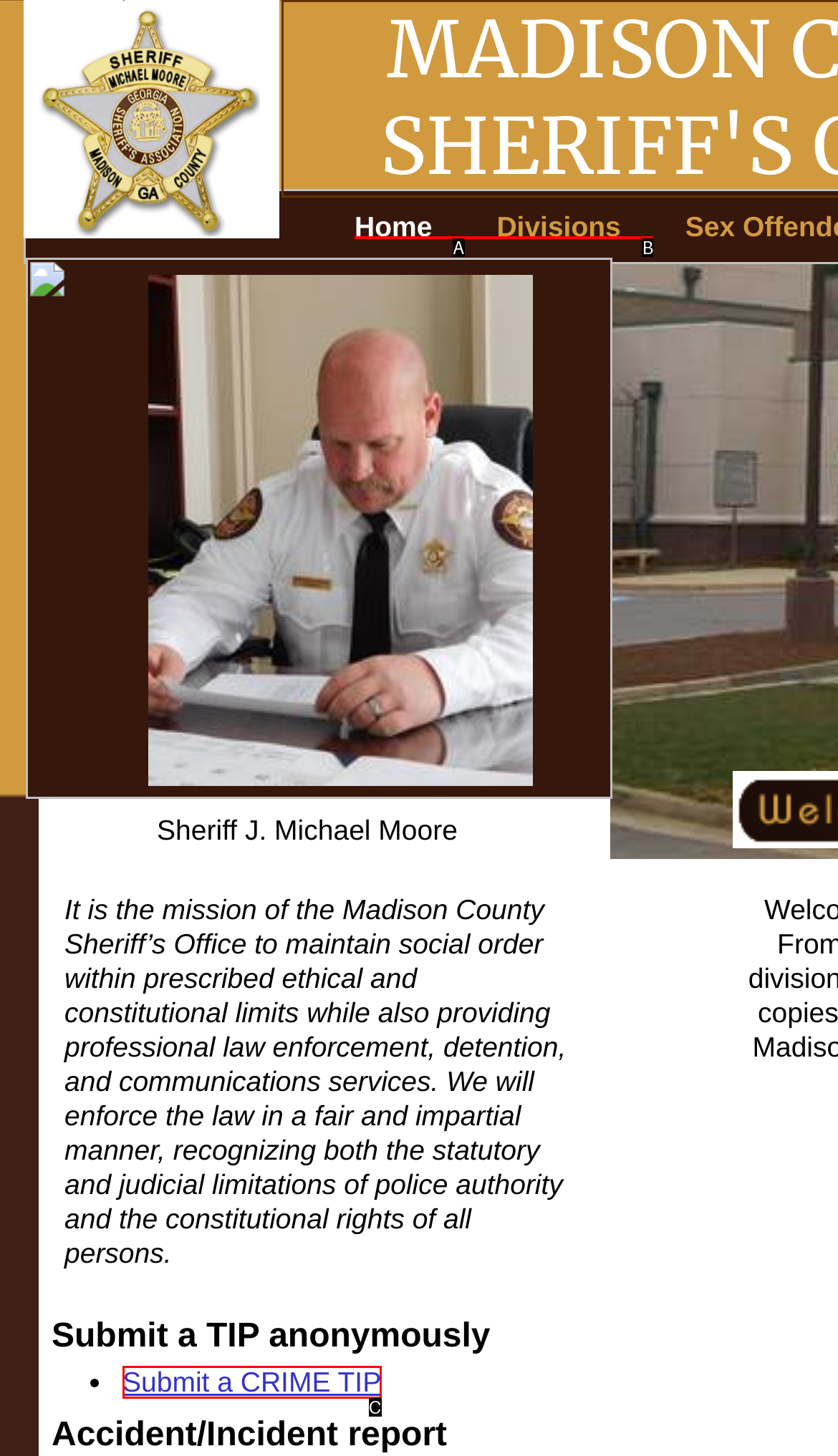Which UI element matches this description: Divisions?
Reply with the letter of the correct option directly.

B